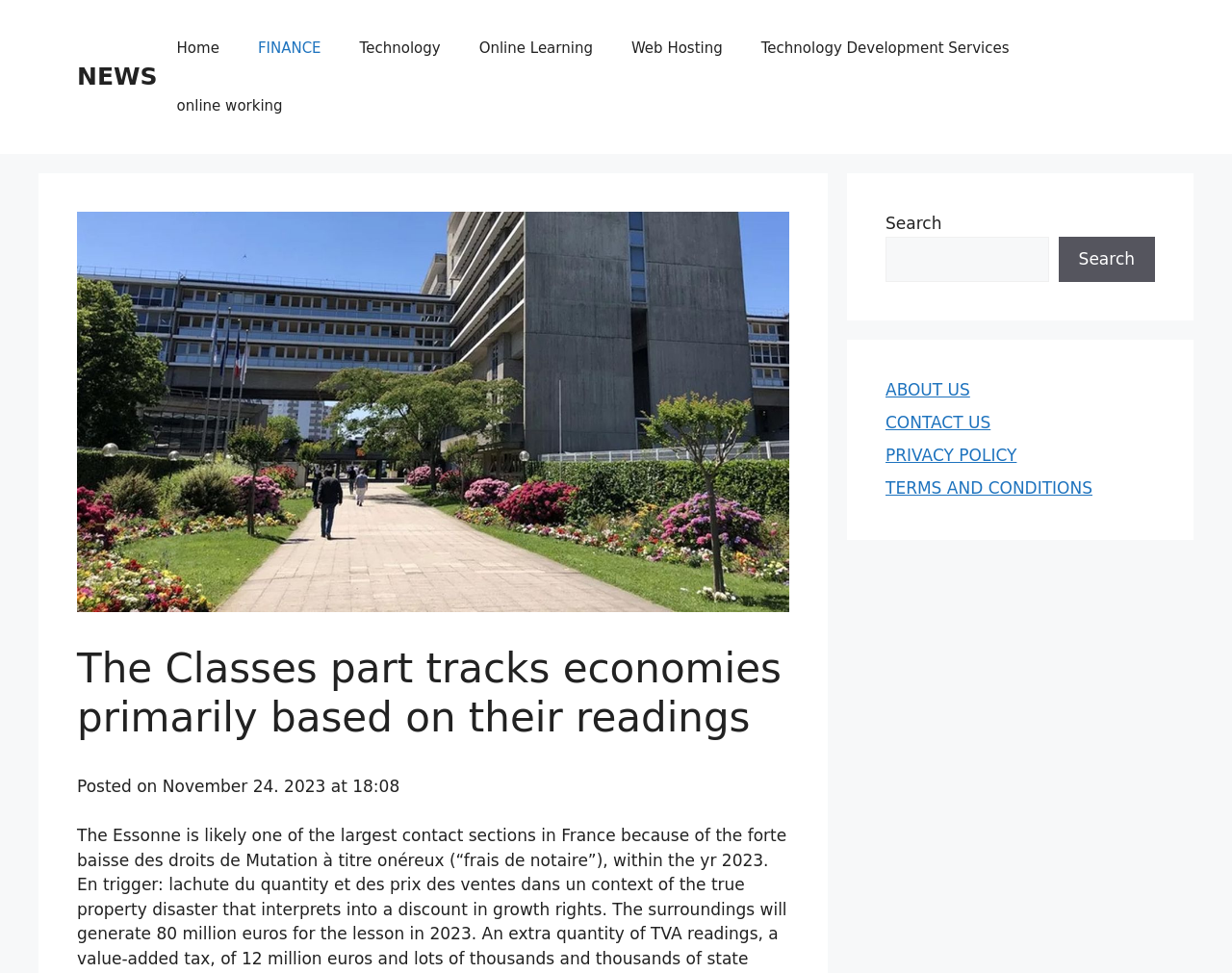Find the UI element described as: "What are your office hours?" and predict its bounding box coordinates. Ensure the coordinates are four float numbers between 0 and 1, [left, top, right, bottom].

None